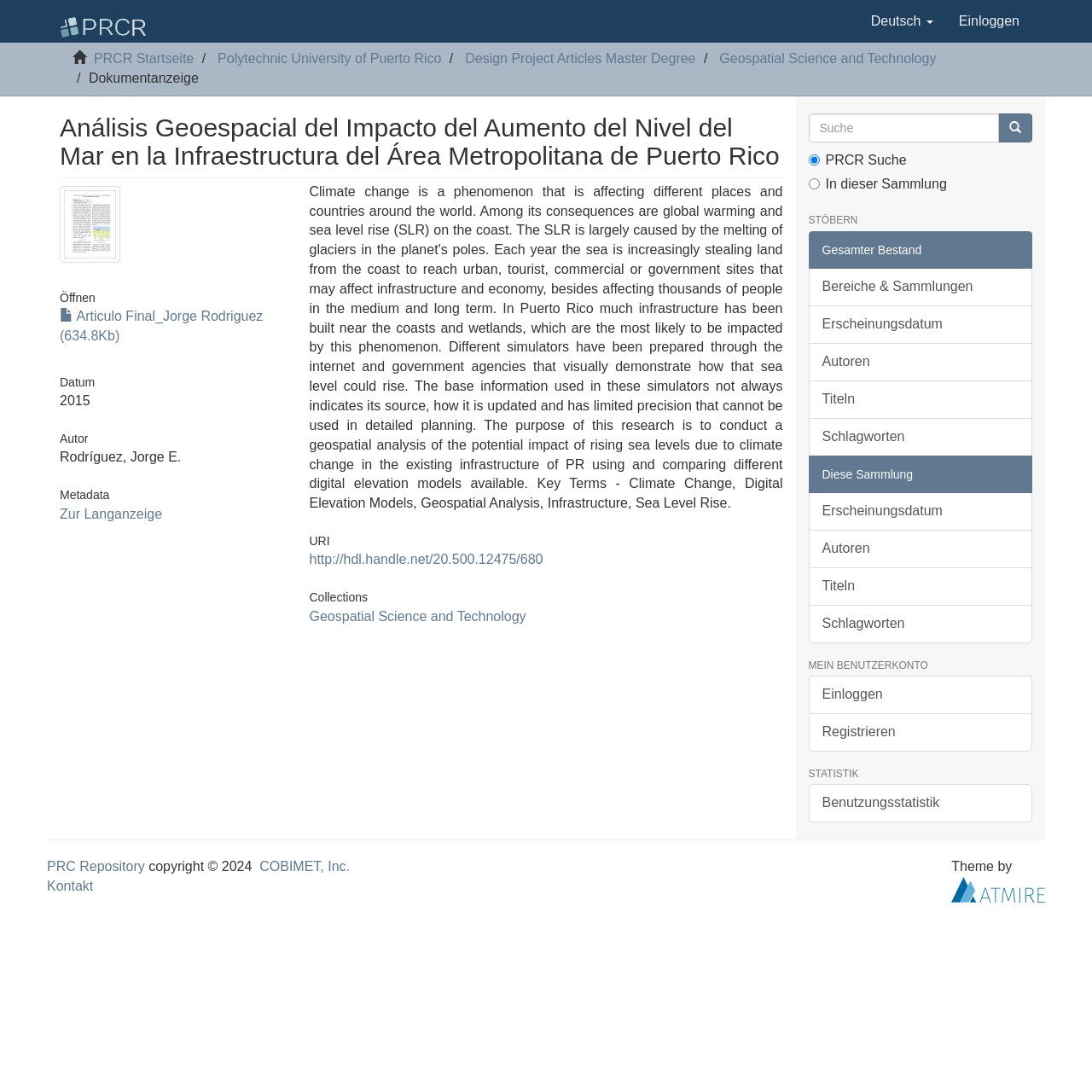What is the title of the article?
By examining the image, provide a one-word or phrase answer.

Análisis Geoespacial del Impacto del Aumento del Nivel del Mar en la Infraestructura del Área Metropolitana de Puerto Rico